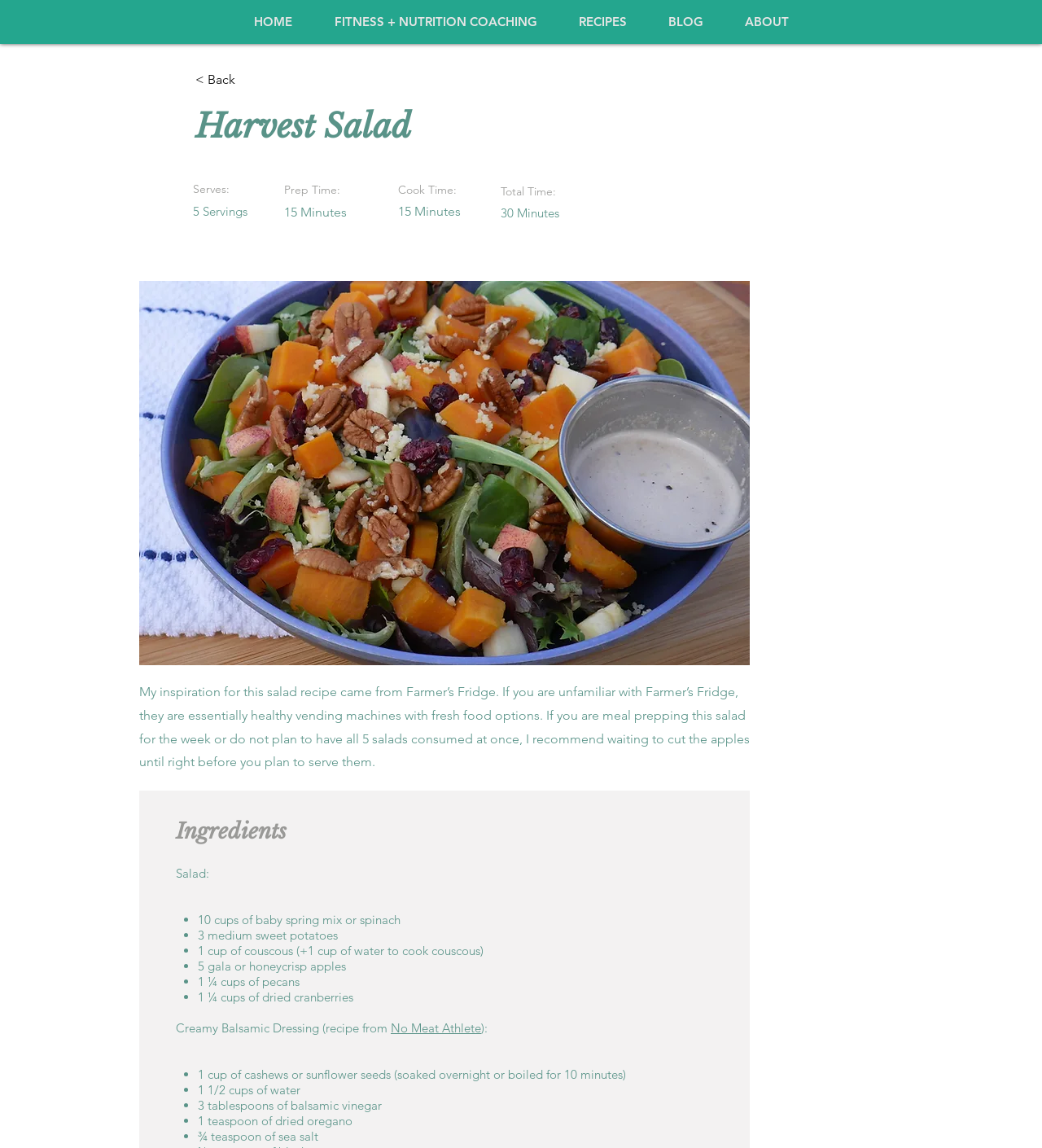What is the source of the Creamy Balsamic Dressing recipe?
Look at the image and answer the question using a single word or phrase.

No Meat Athlete